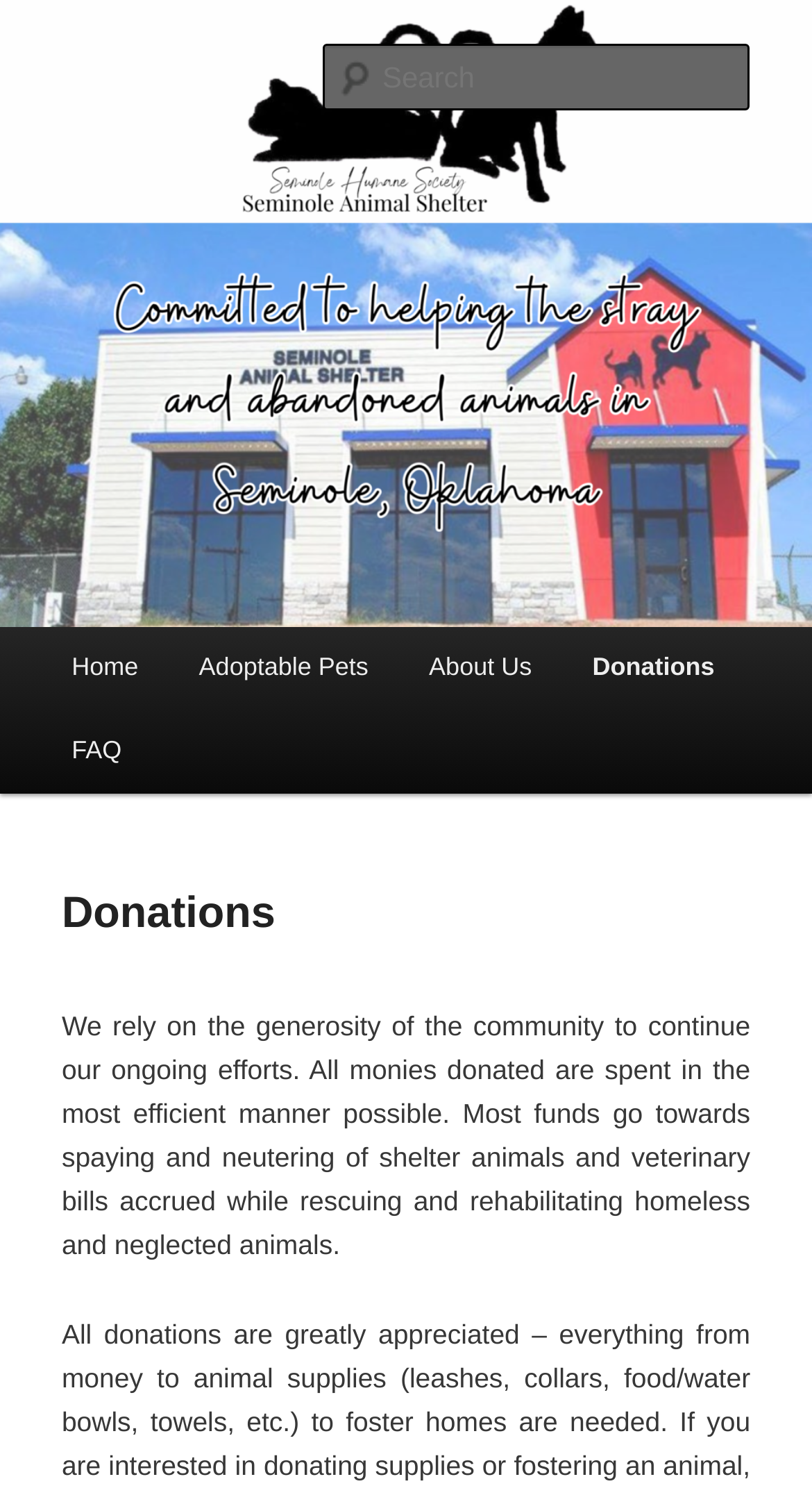Locate the bounding box coordinates of the element's region that should be clicked to carry out the following instruction: "read about donations". The coordinates need to be four float numbers between 0 and 1, i.e., [left, top, right, bottom].

[0.076, 0.568, 0.924, 0.642]